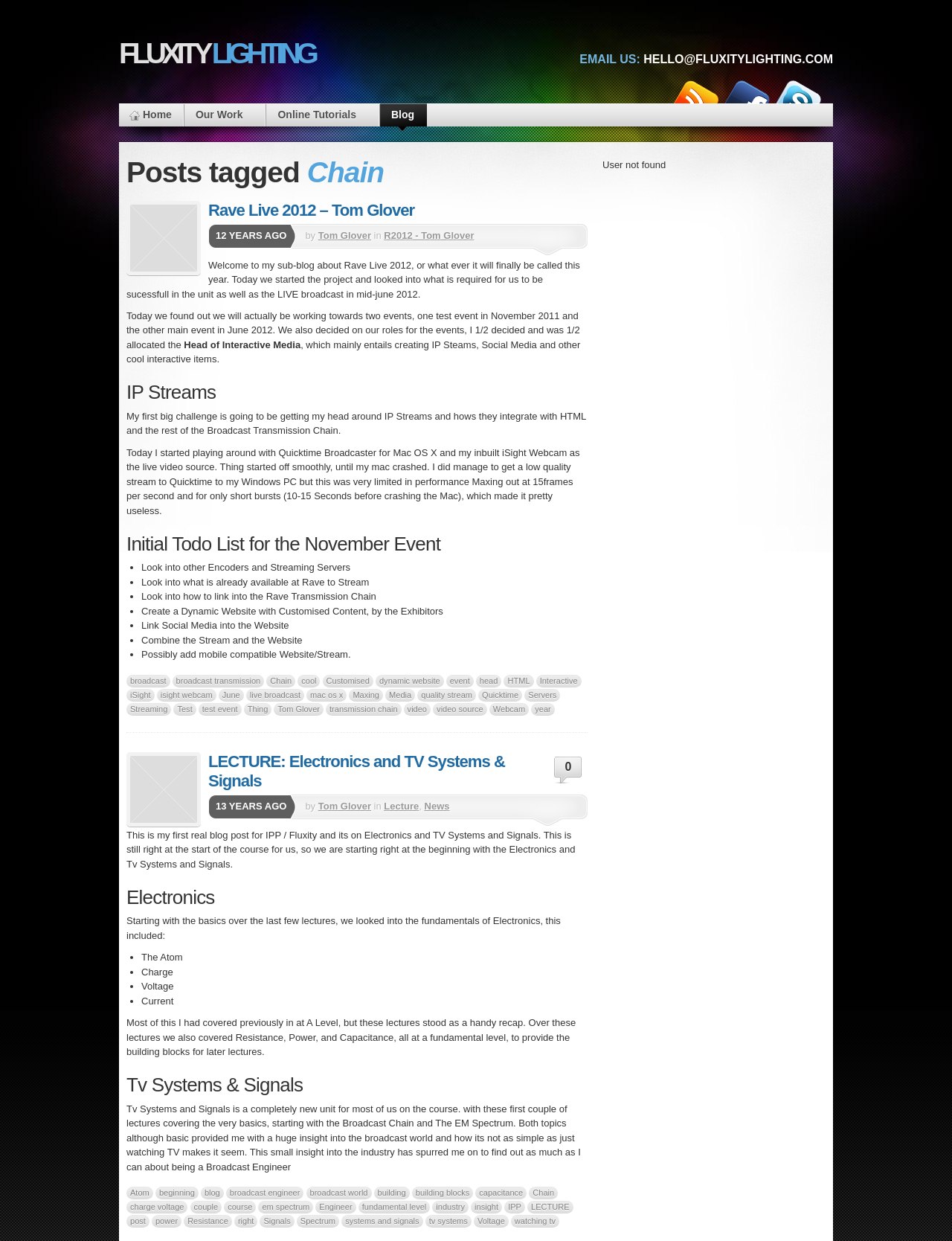Given the description Find us on facebook., predict the bounding box coordinates of the UI element. Ensure the coordinates are in the format (top-left x, top-left y, bottom-right x, bottom-right y) and all values are between 0 and 1.

[0.759, 0.064, 0.809, 0.103]